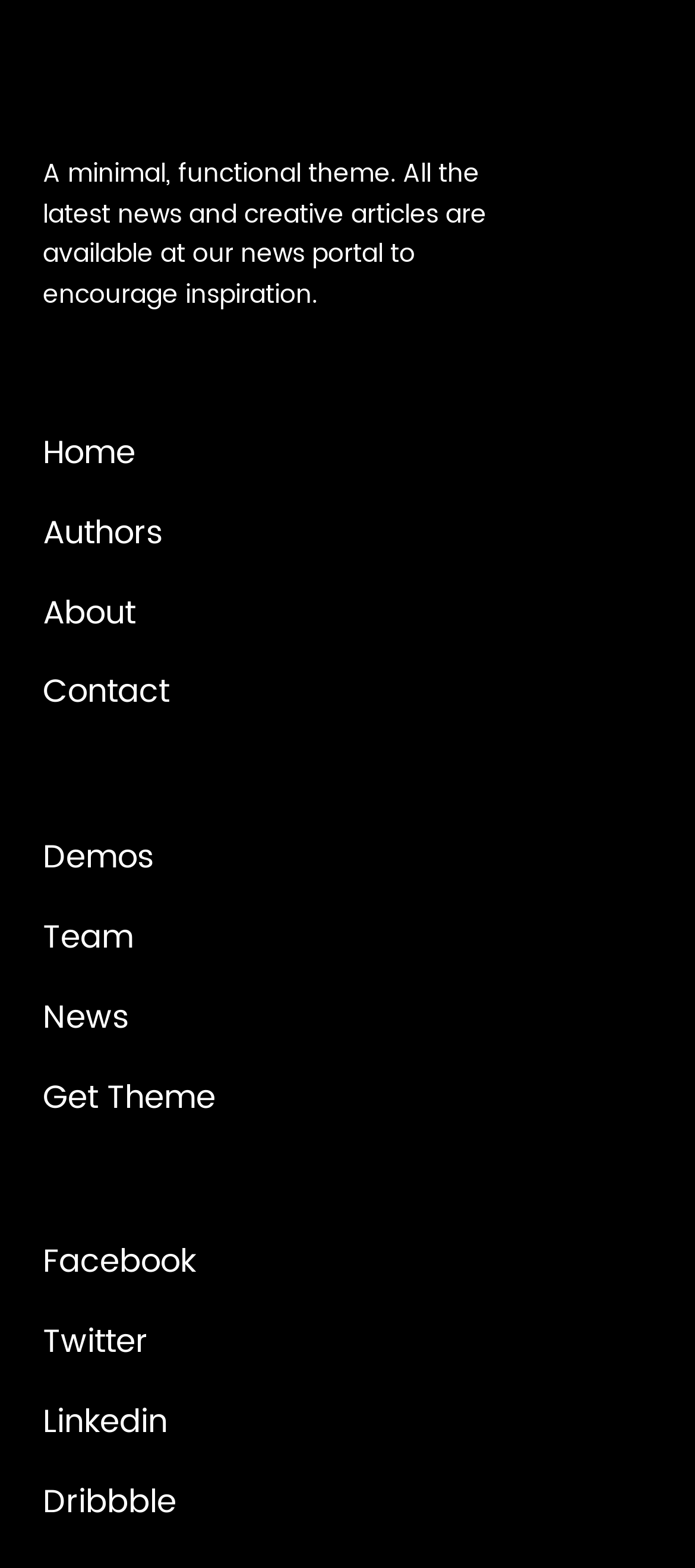Please give a succinct answer to the question in one word or phrase:
What is the last social media link?

Dribbble